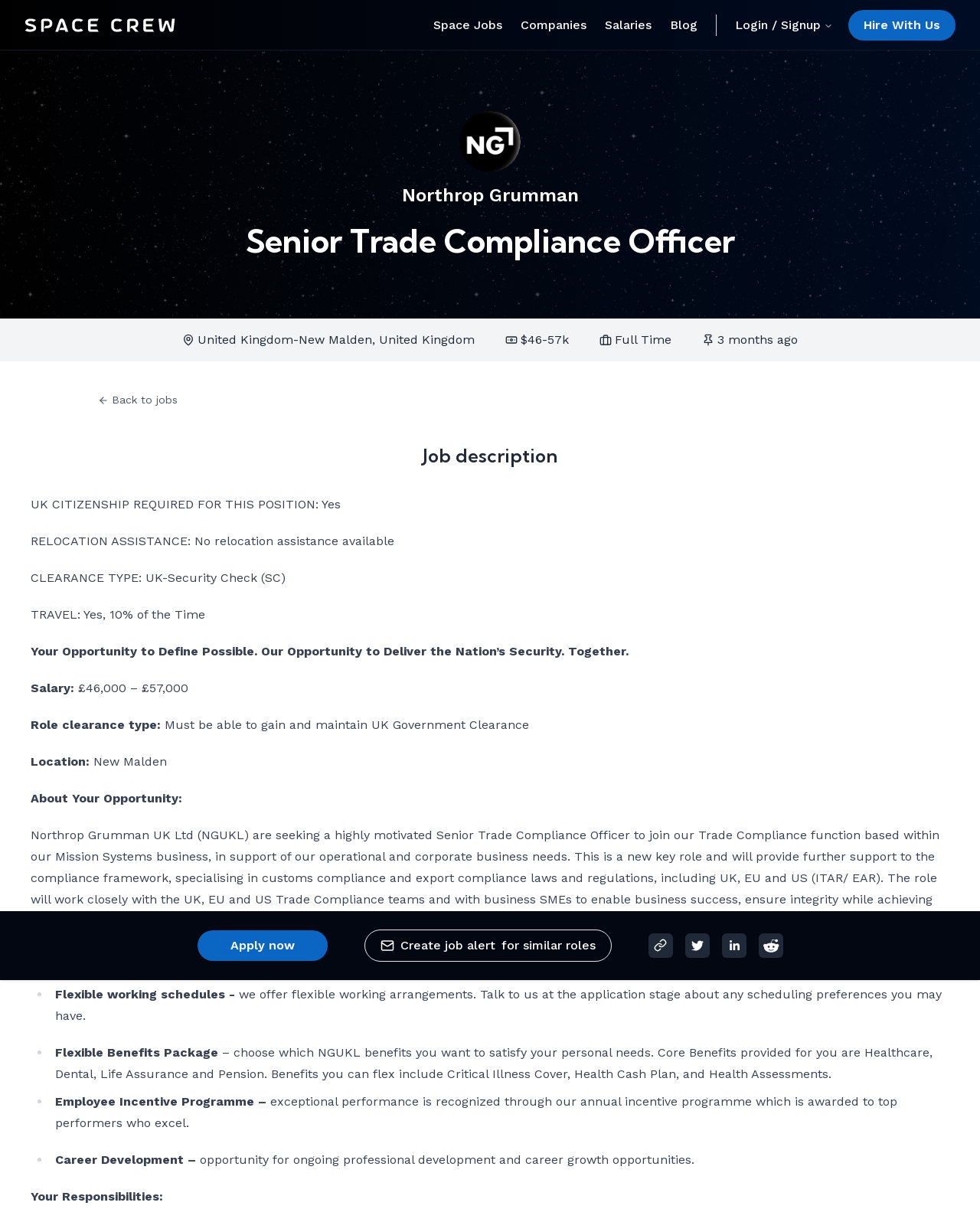What type of clearance is required for this job?
Respond to the question with a single word or phrase according to the image.

UK-Security Check (SC)